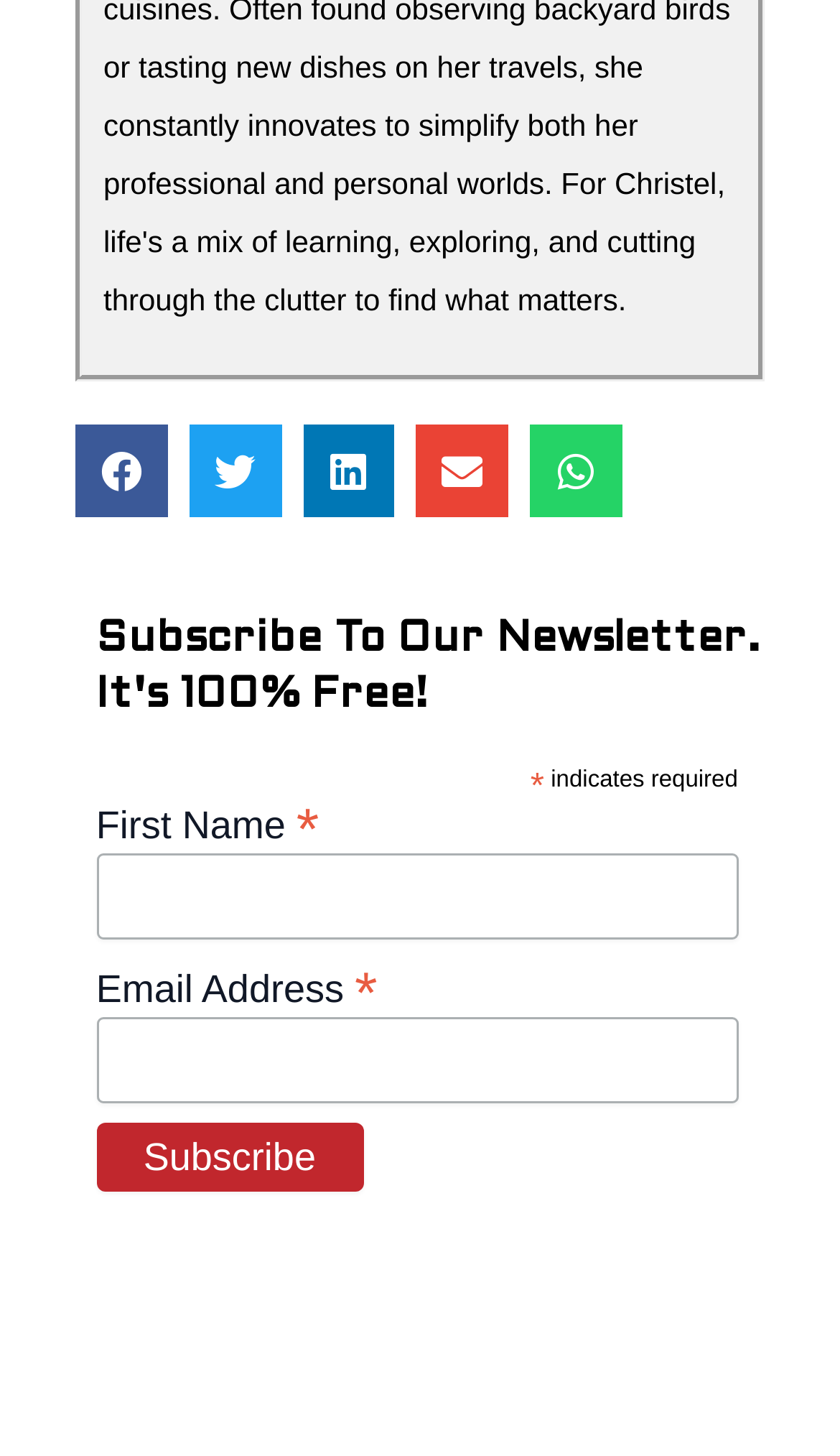Given the element description: "parent_node: First Name * name="FNAME"", predict the bounding box coordinates of the UI element it refers to, using four float numbers between 0 and 1, i.e., [left, top, right, bottom].

[0.114, 0.587, 0.878, 0.646]